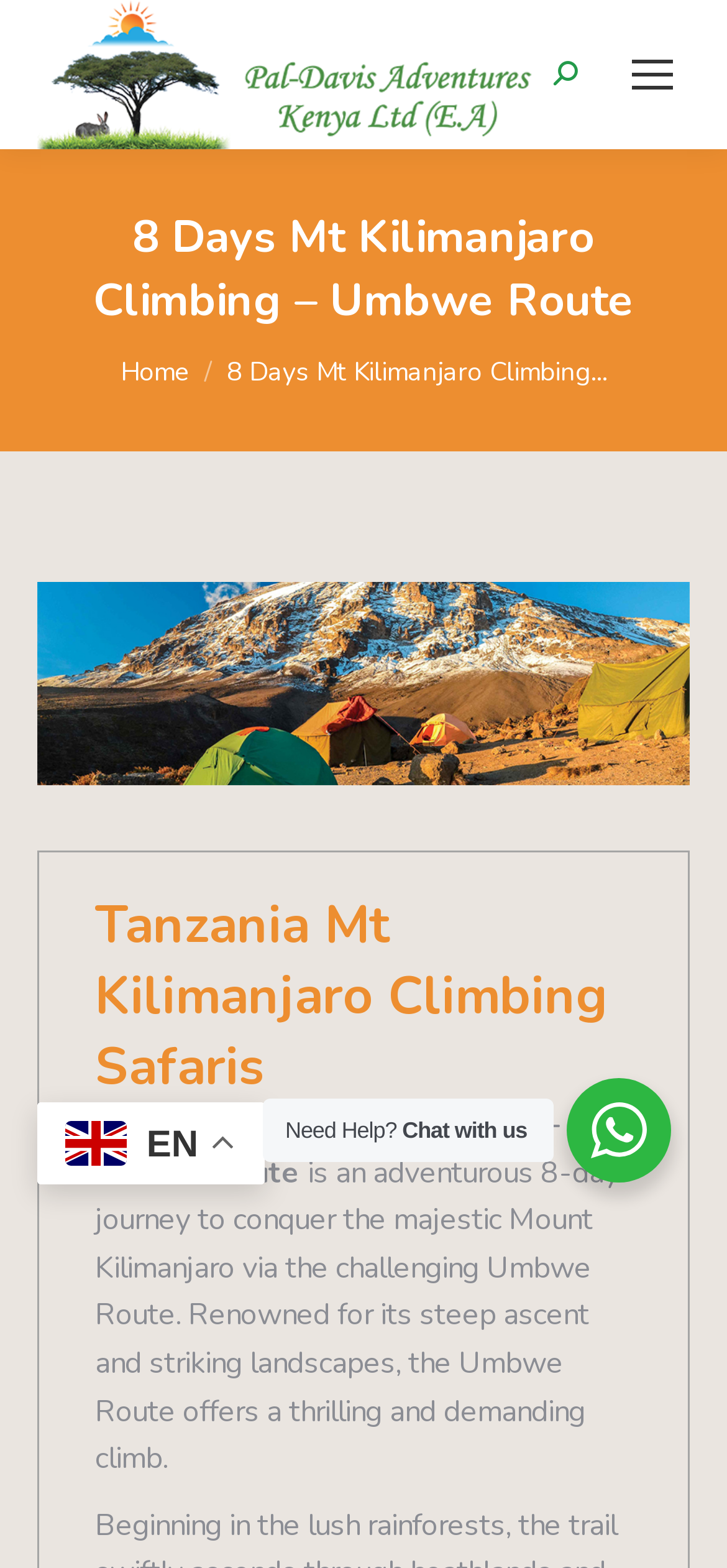What is the language of the webpage?
Using the image as a reference, deliver a detailed and thorough answer to the question.

I found the answer by looking at the language selection option on the webpage, which shows 'EN' as the selected language. This suggests that the language of the webpage is English.